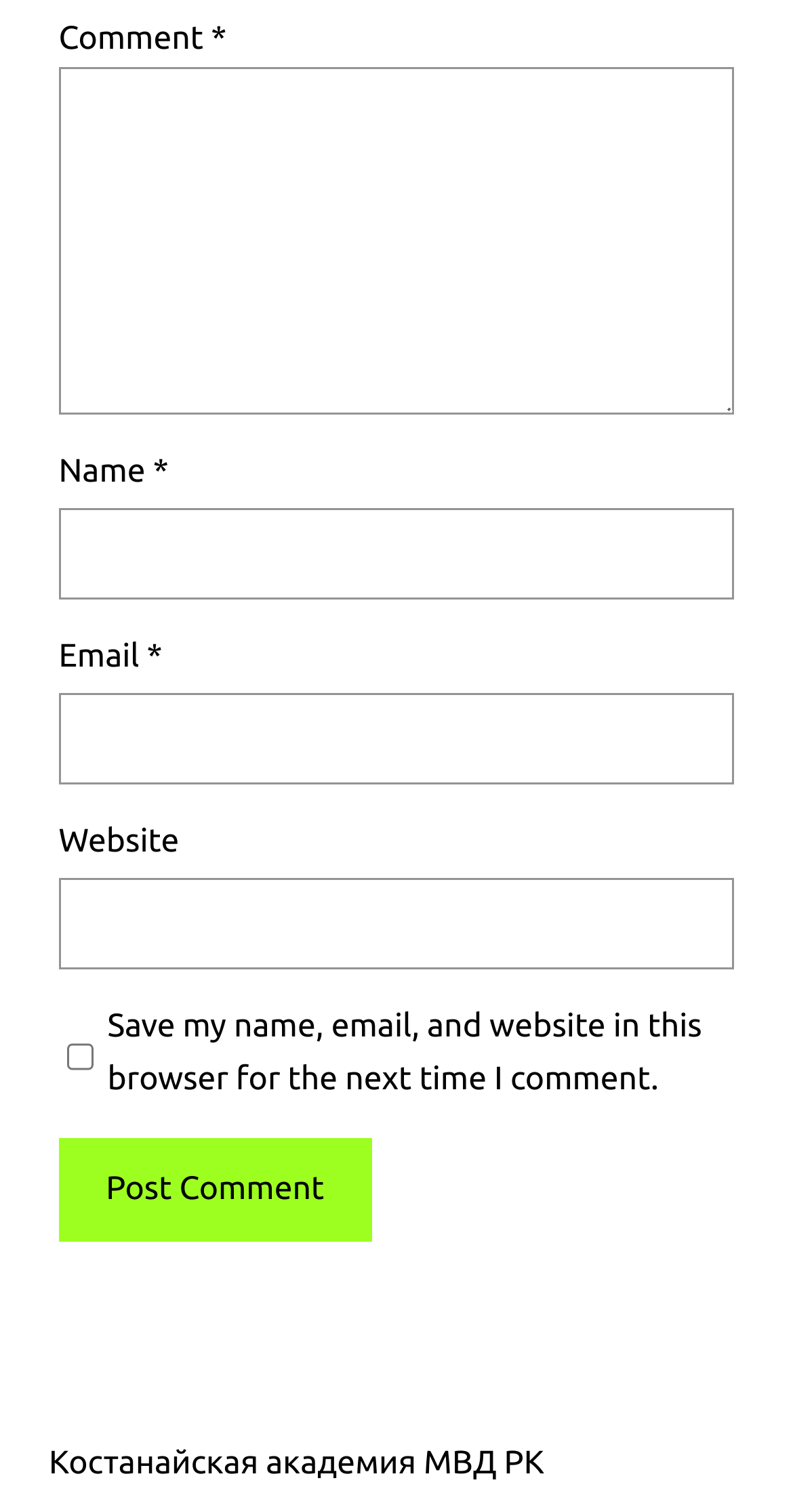Use a single word or phrase to answer the following:
What is the function of the button at the bottom?

To post a comment